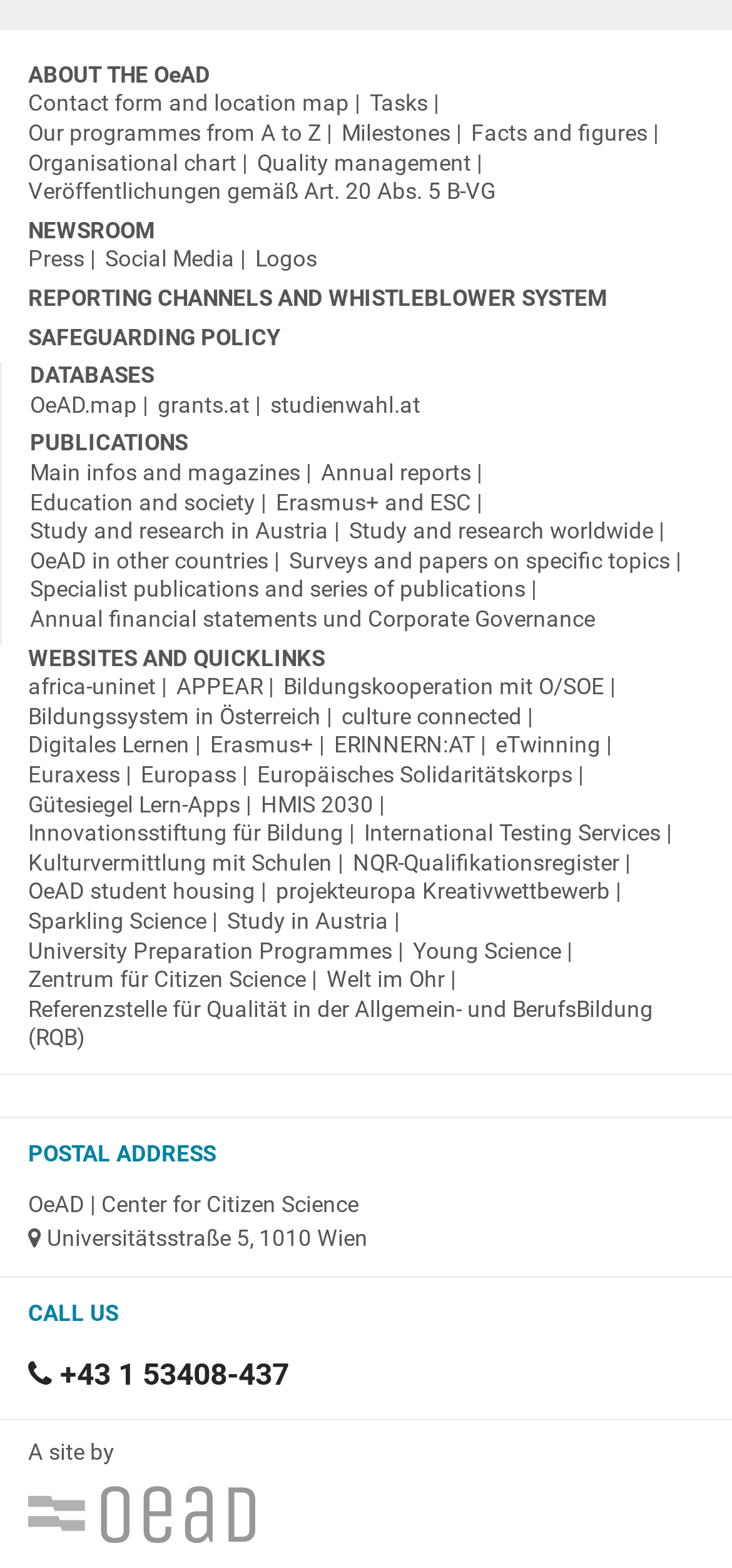Determine the bounding box coordinates for the area that should be clicked to carry out the following instruction: "View PUBLICATIONS".

[0.041, 0.275, 0.256, 0.291]